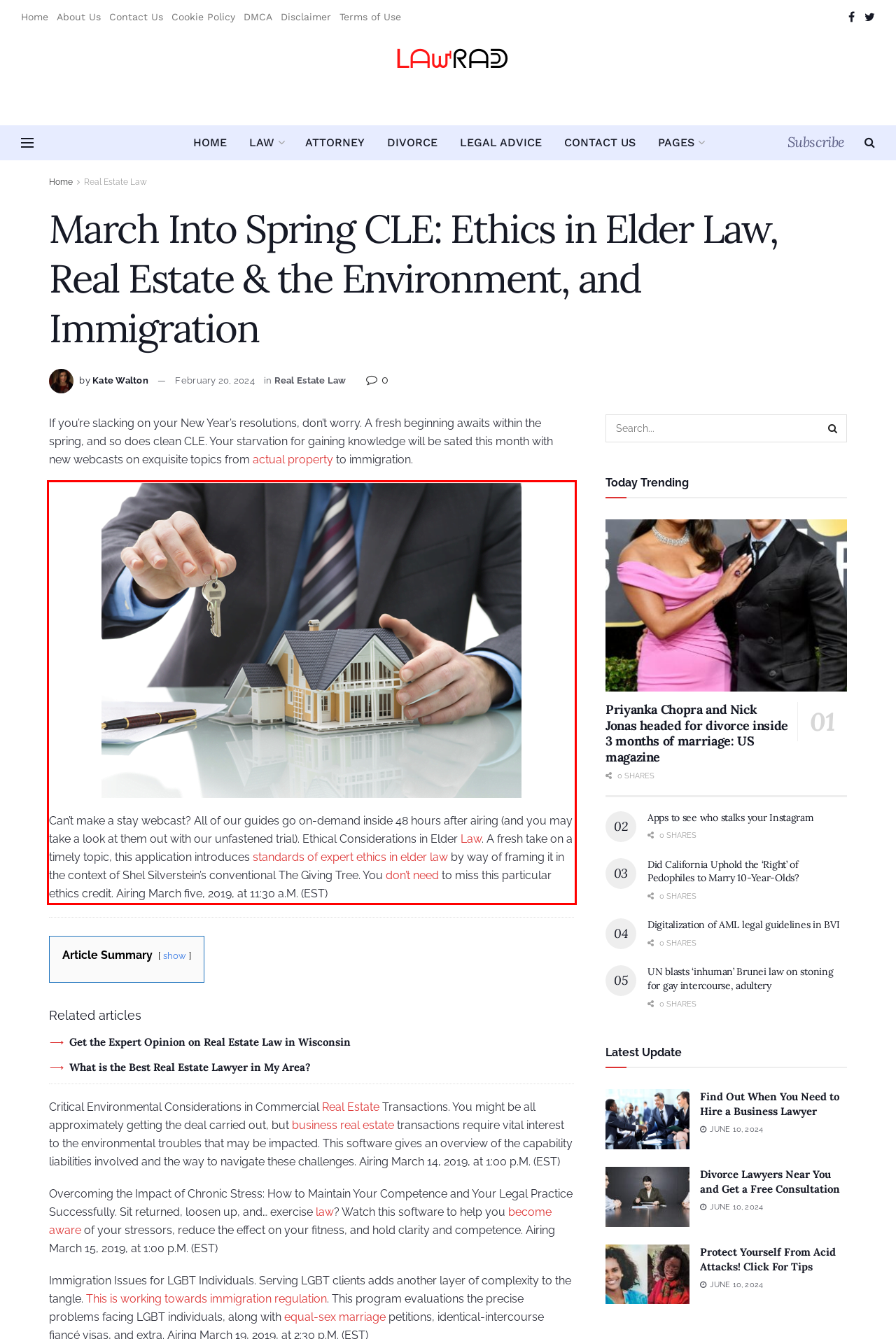With the given screenshot of a webpage, locate the red rectangle bounding box and extract the text content using OCR.

Can’t make a stay webcast? All of our guides go on-demand inside 48 hours after airing (and you may take a look at them out with our unfastened trial). Ethical Considerations in Elder Law. A fresh take on a timely topic, this application introduces standards of expert ethics in elder law by way of framing it in the context of Shel Silverstein’s conventional The Giving Tree. You don’t need to miss this particular ethics credit. Airing March five, 2019, at 11:30 a.M. (EST)